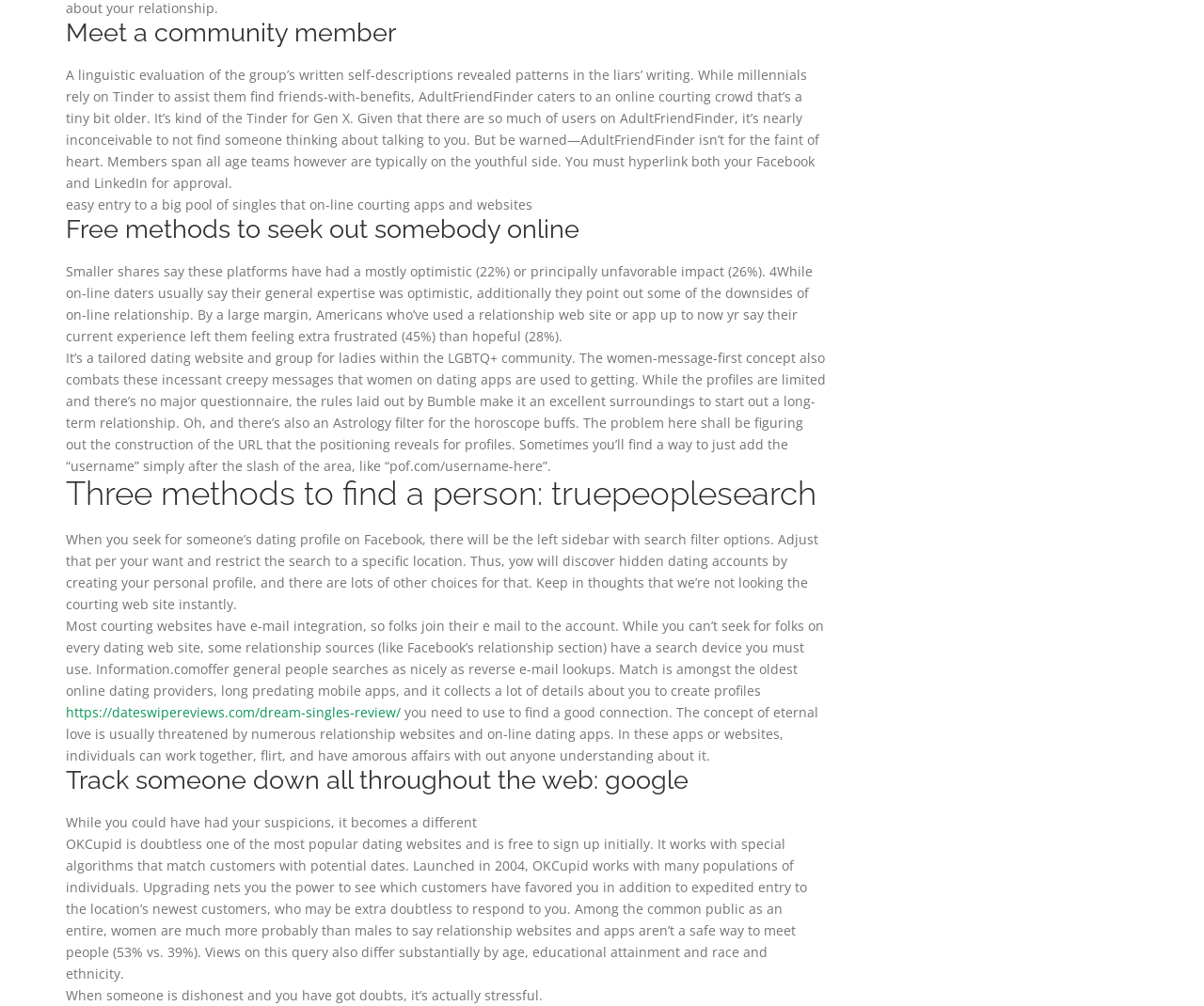Extract the bounding box coordinates for the described element: "https://dateswipereviews.com/dream-singles-review/". The coordinates should be represented as four float numbers between 0 and 1: [left, top, right, bottom].

[0.055, 0.699, 0.333, 0.717]